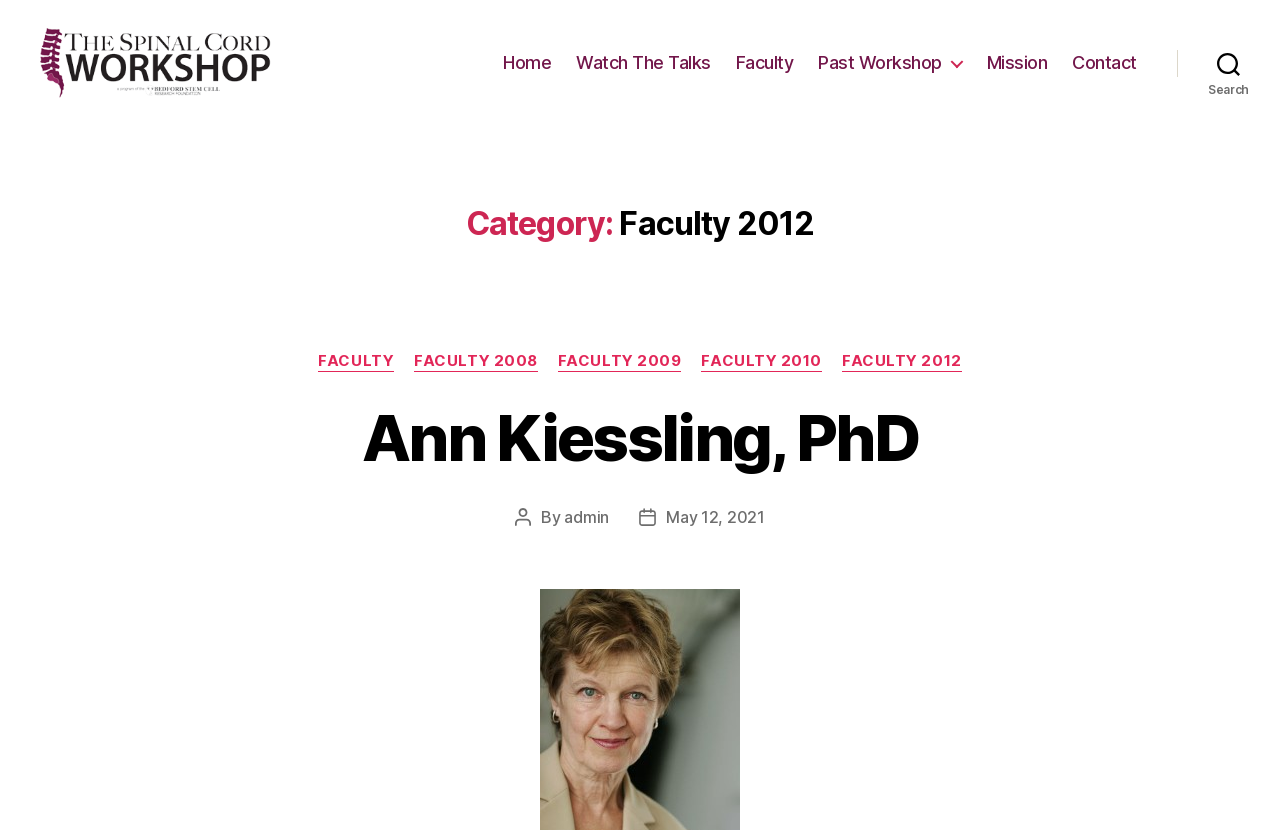Locate and generate the text content of the webpage's heading.

Category: Faculty 2012